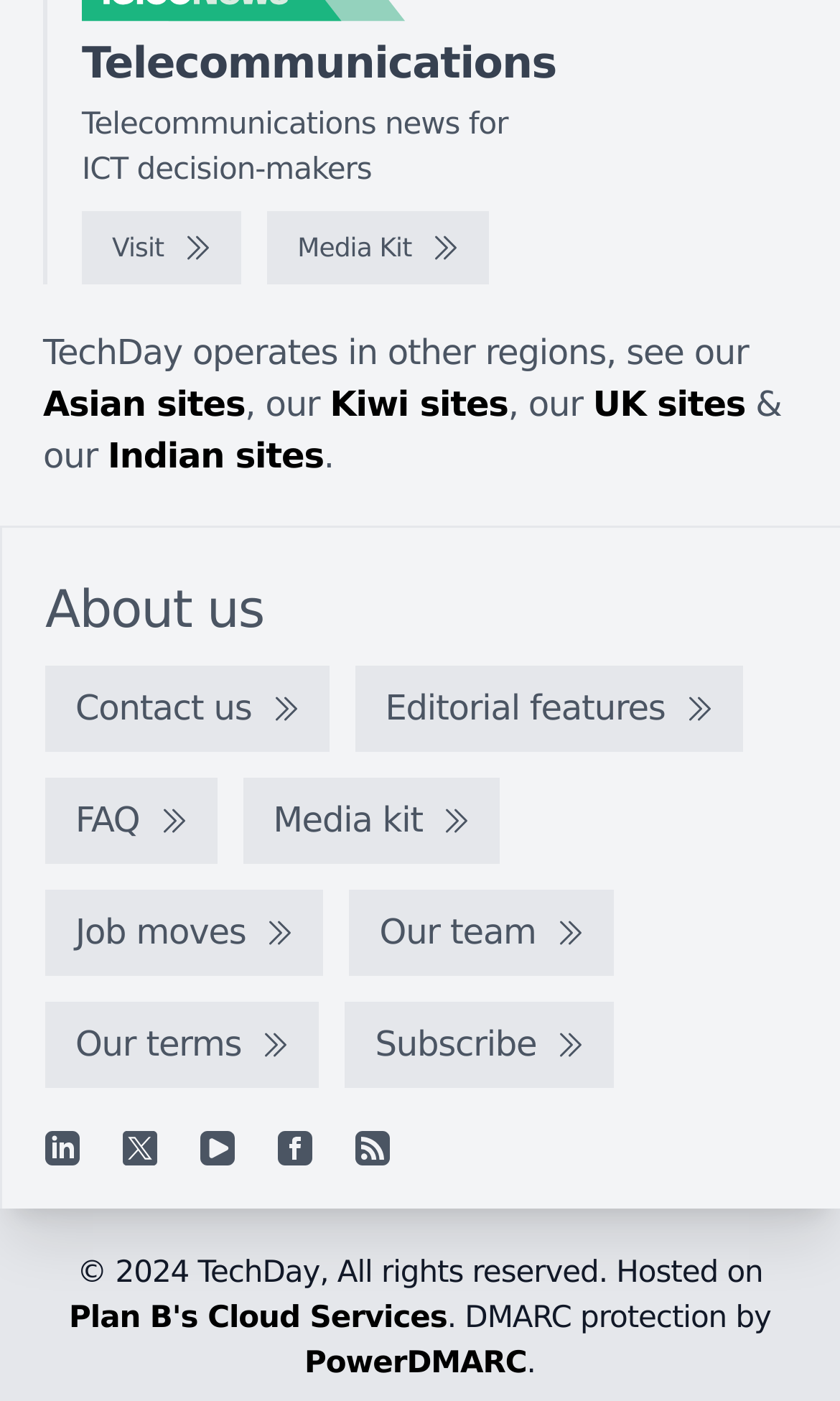Determine the bounding box coordinates of the clickable element to achieve the following action: 'Follow TechDay on LinkedIn'. Provide the coordinates as four float values between 0 and 1, formatted as [left, top, right, bottom].

[0.054, 0.807, 0.095, 0.832]